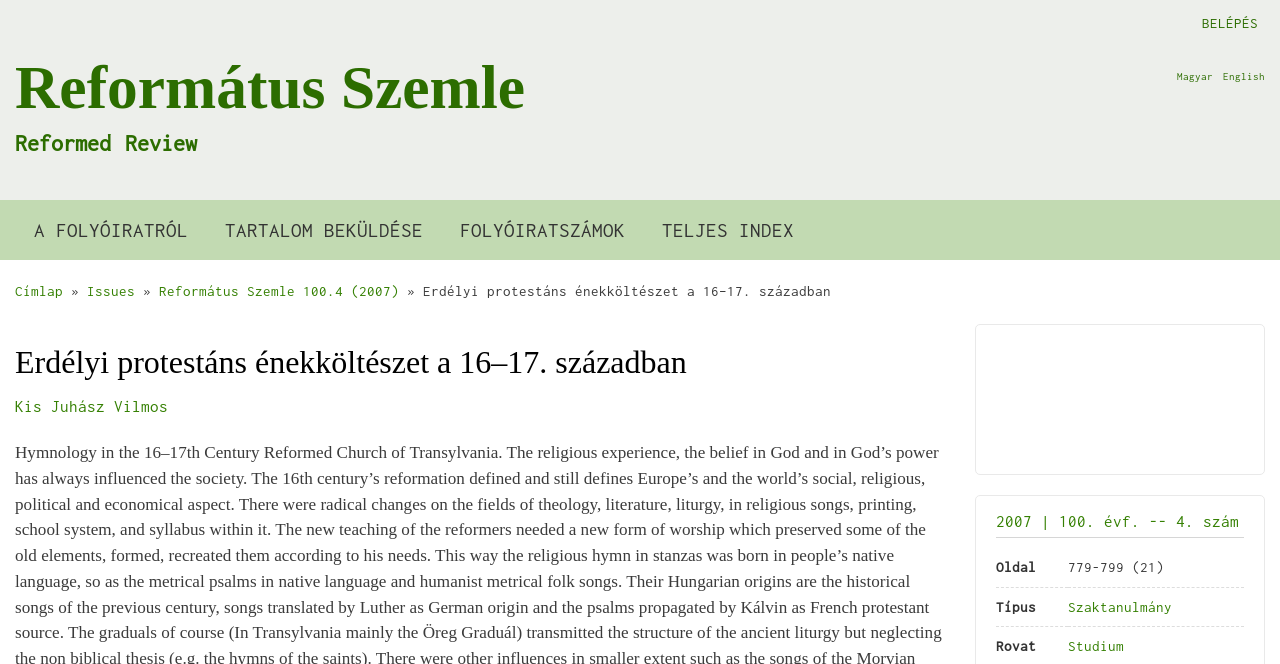Please provide the bounding box coordinates for the element that needs to be clicked to perform the following instruction: "Switch to English language". The coordinates should be given as four float numbers between 0 and 1, i.e., [left, top, right, bottom].

[0.955, 0.105, 0.988, 0.123]